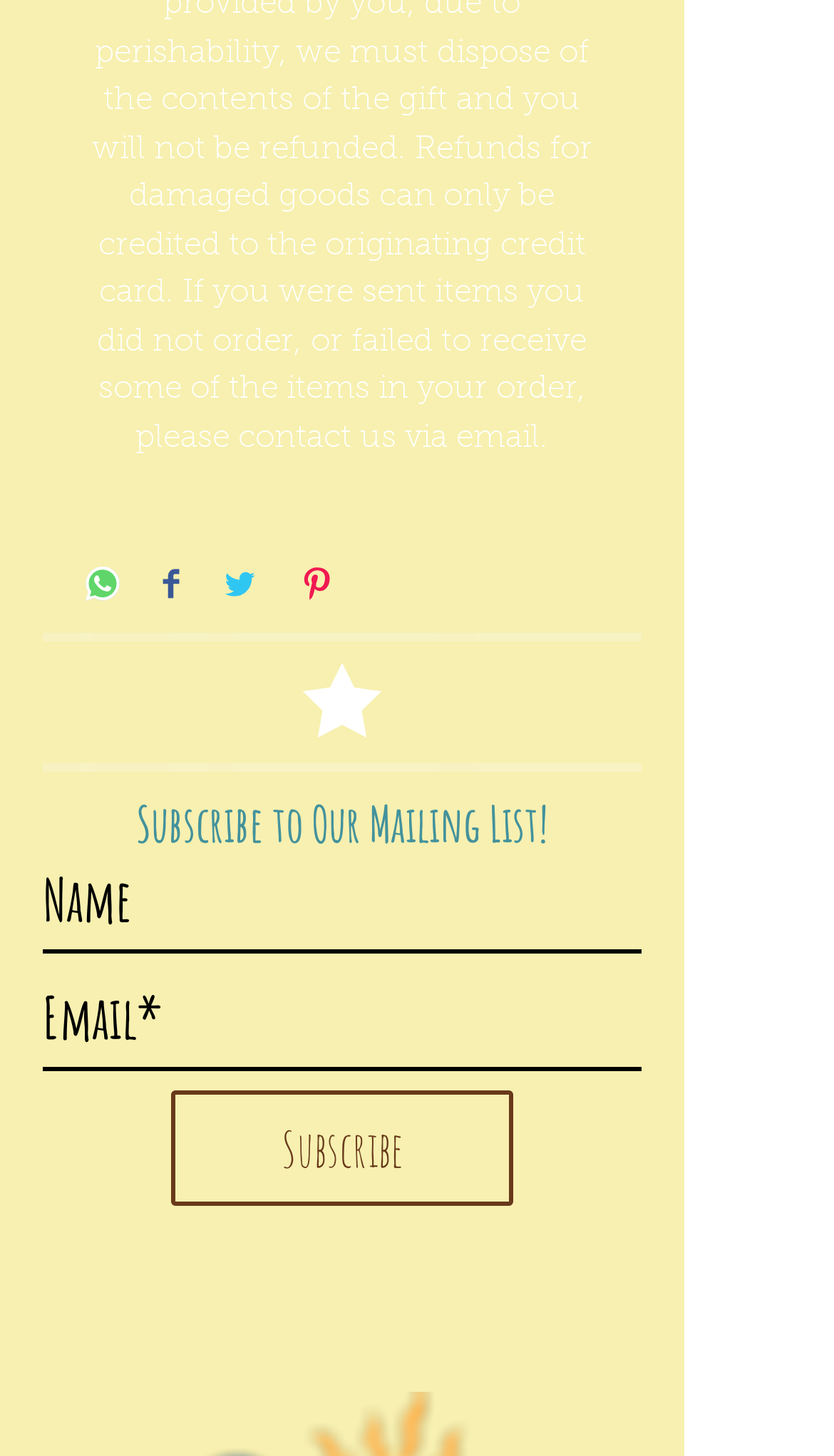Provide the bounding box coordinates for the UI element that is described by this text: "aria-label="Name" name="name" placeholder="Name"". The coordinates should be in the form of four float numbers between 0 and 1: [left, top, right, bottom].

[0.051, 0.588, 0.769, 0.655]